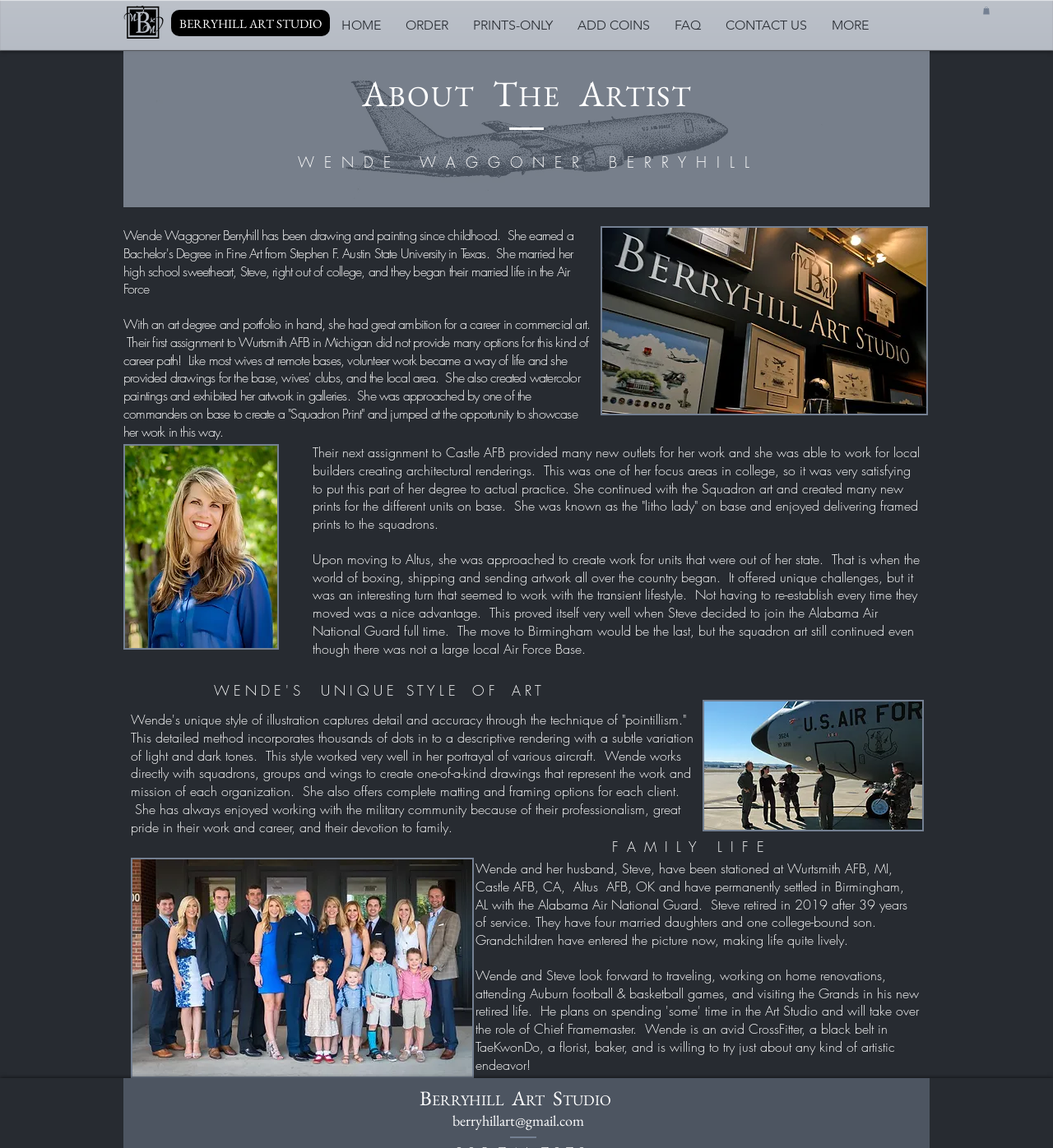Pinpoint the bounding box coordinates for the area that should be clicked to perform the following instruction: "Click the HOME link".

[0.312, 0.011, 0.373, 0.034]